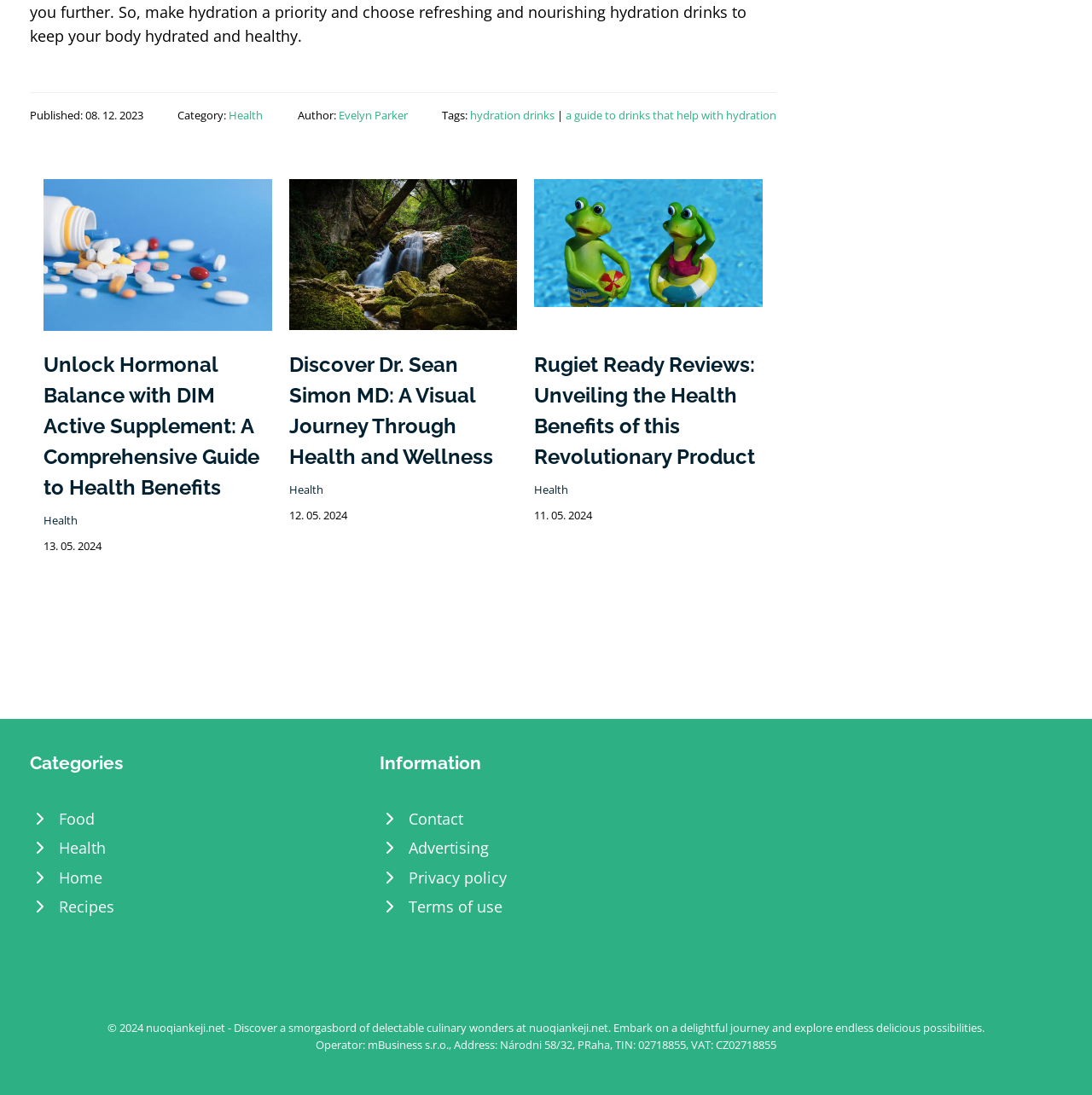Based on the image, give a detailed response to the question: What is the category of the first article?

The first article has a link 'Health' with bounding box coordinates [0.163, 0.098, 0.21, 0.112], which indicates the category of the article.